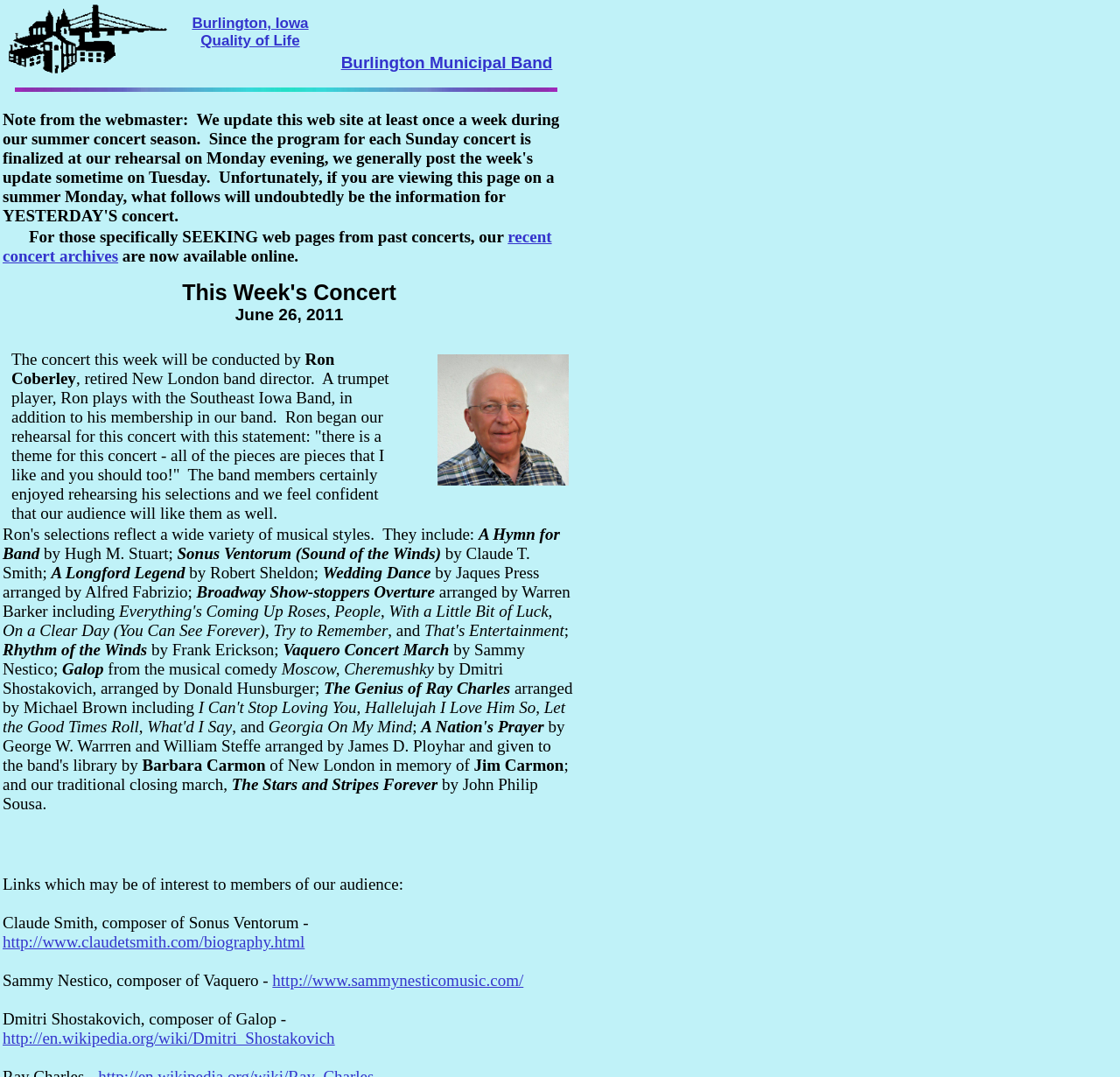Determine the bounding box coordinates of the UI element described below. Use the format (top-left x, top-left y, bottom-right x, bottom-right y) with floating point numbers between 0 and 1: recent concert archives

[0.002, 0.211, 0.493, 0.246]